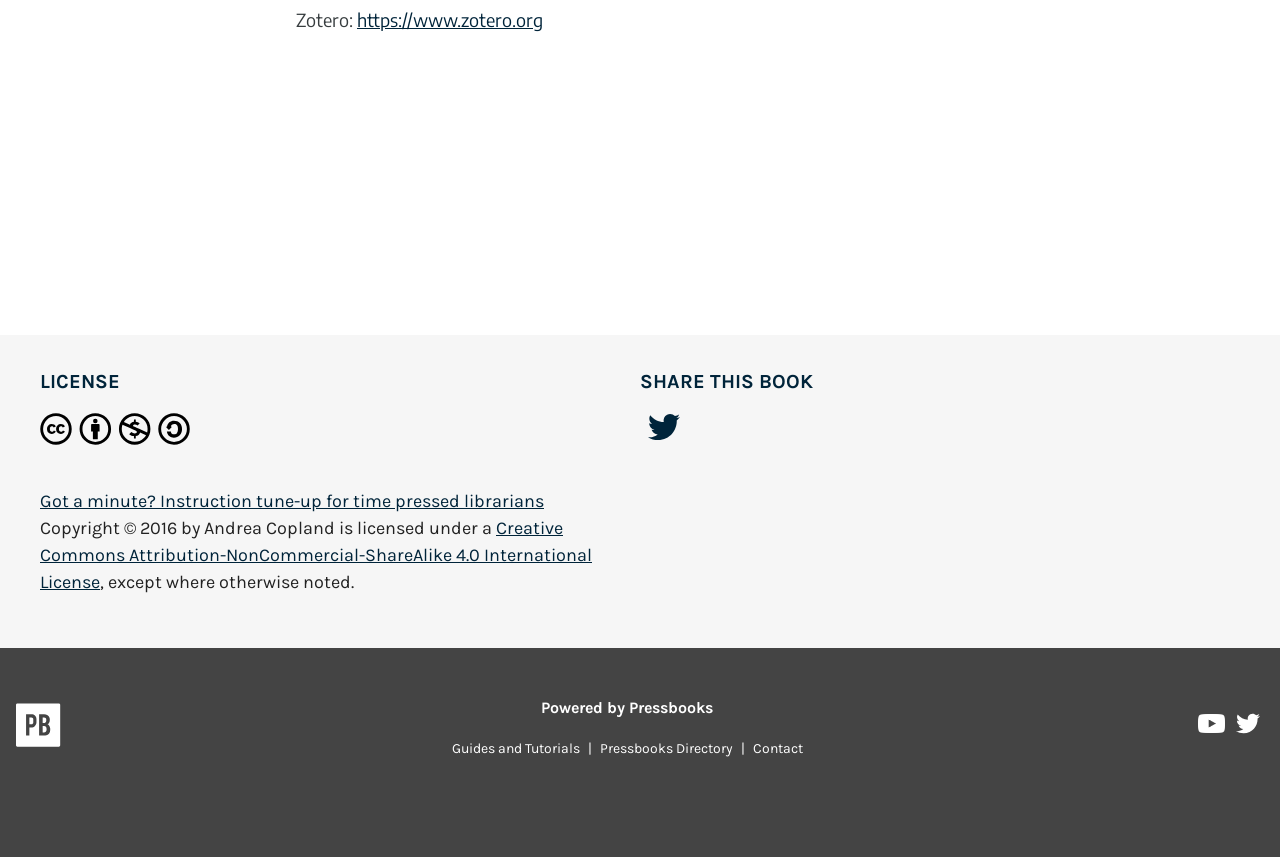Please find the bounding box coordinates of the element that must be clicked to perform the given instruction: "View Pressbooks Directory". The coordinates should be four float numbers from 0 to 1, i.e., [left, top, right, bottom].

[0.462, 0.864, 0.579, 0.884]